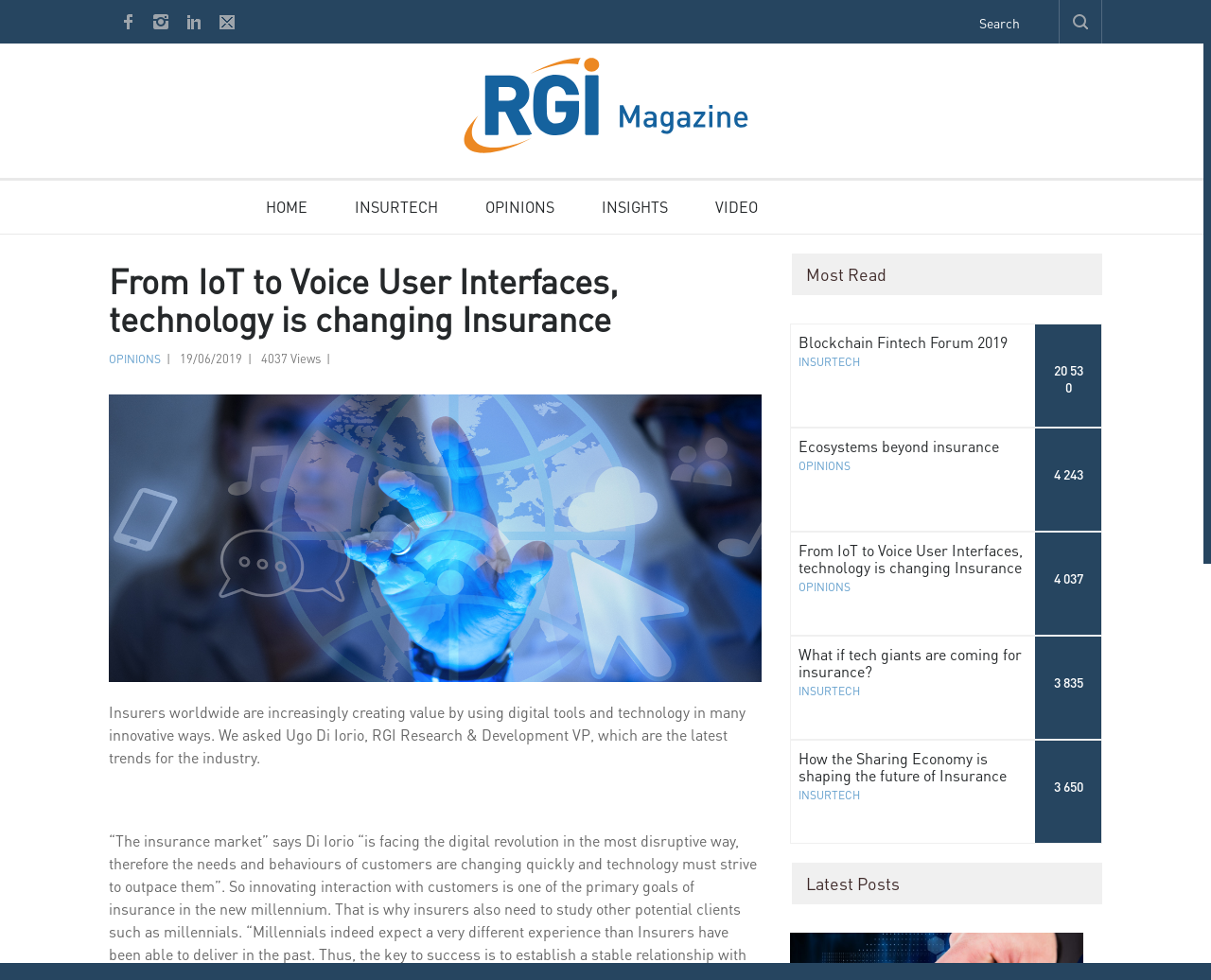Can you specify the bounding box coordinates for the region that should be clicked to fulfill this instruction: "Search for something".

[0.797, 0.0, 0.875, 0.046]